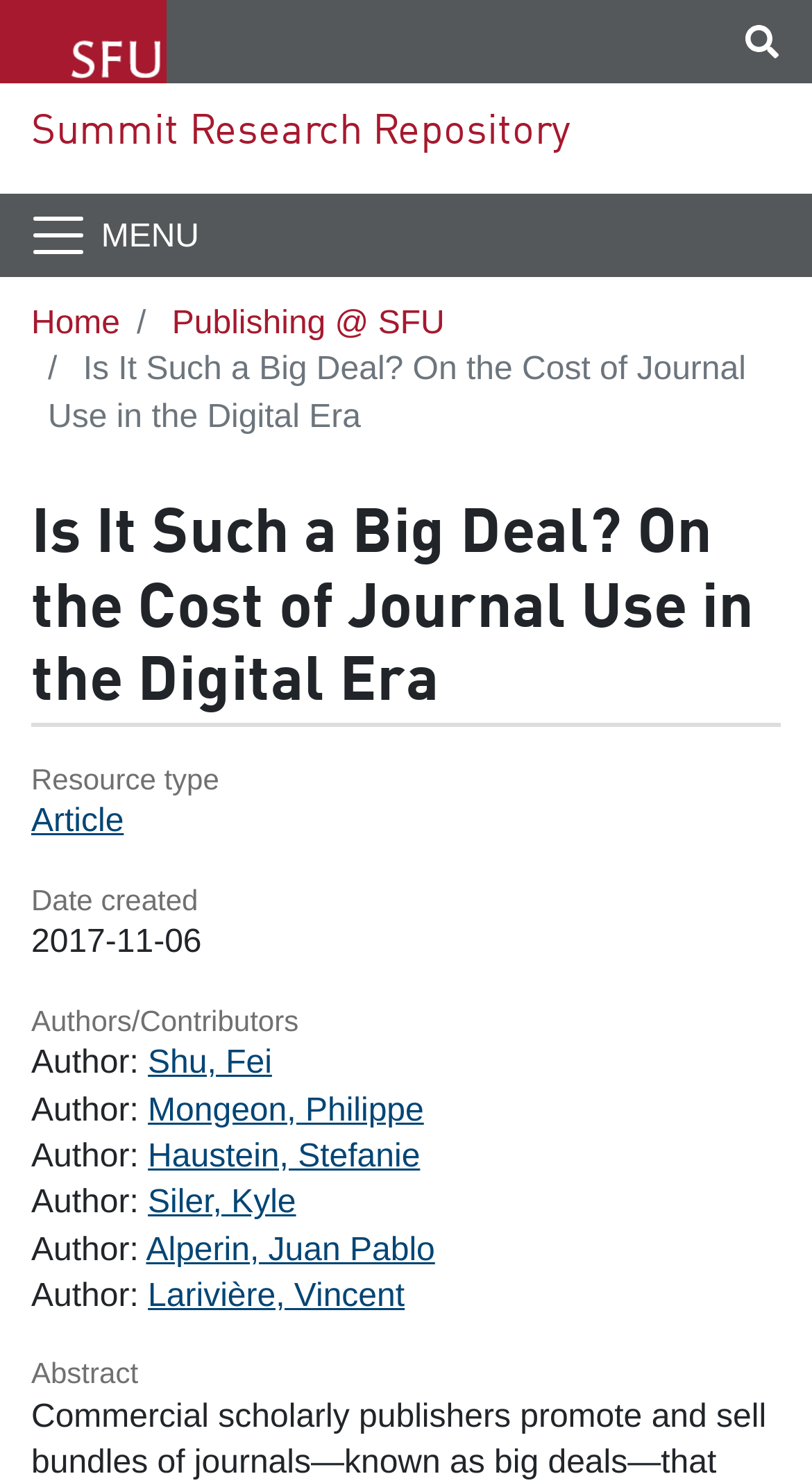Provide the bounding box coordinates of the area you need to click to execute the following instruction: "Toggle the navigation menu".

[0.0, 0.13, 0.279, 0.187]